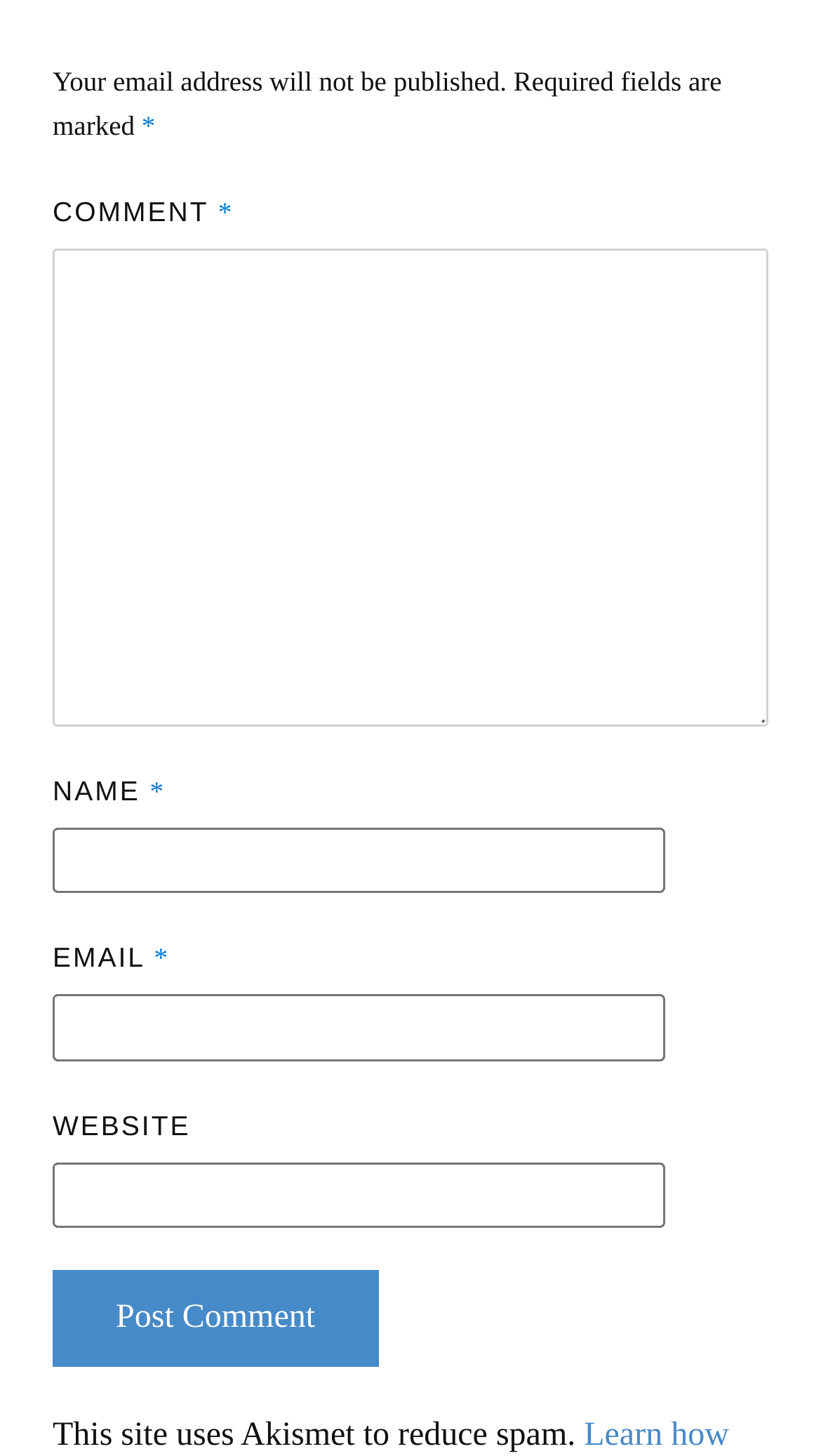Find the bounding box coordinates for the element described here: "Post Comment".

[0.064, 0.873, 0.461, 0.939]